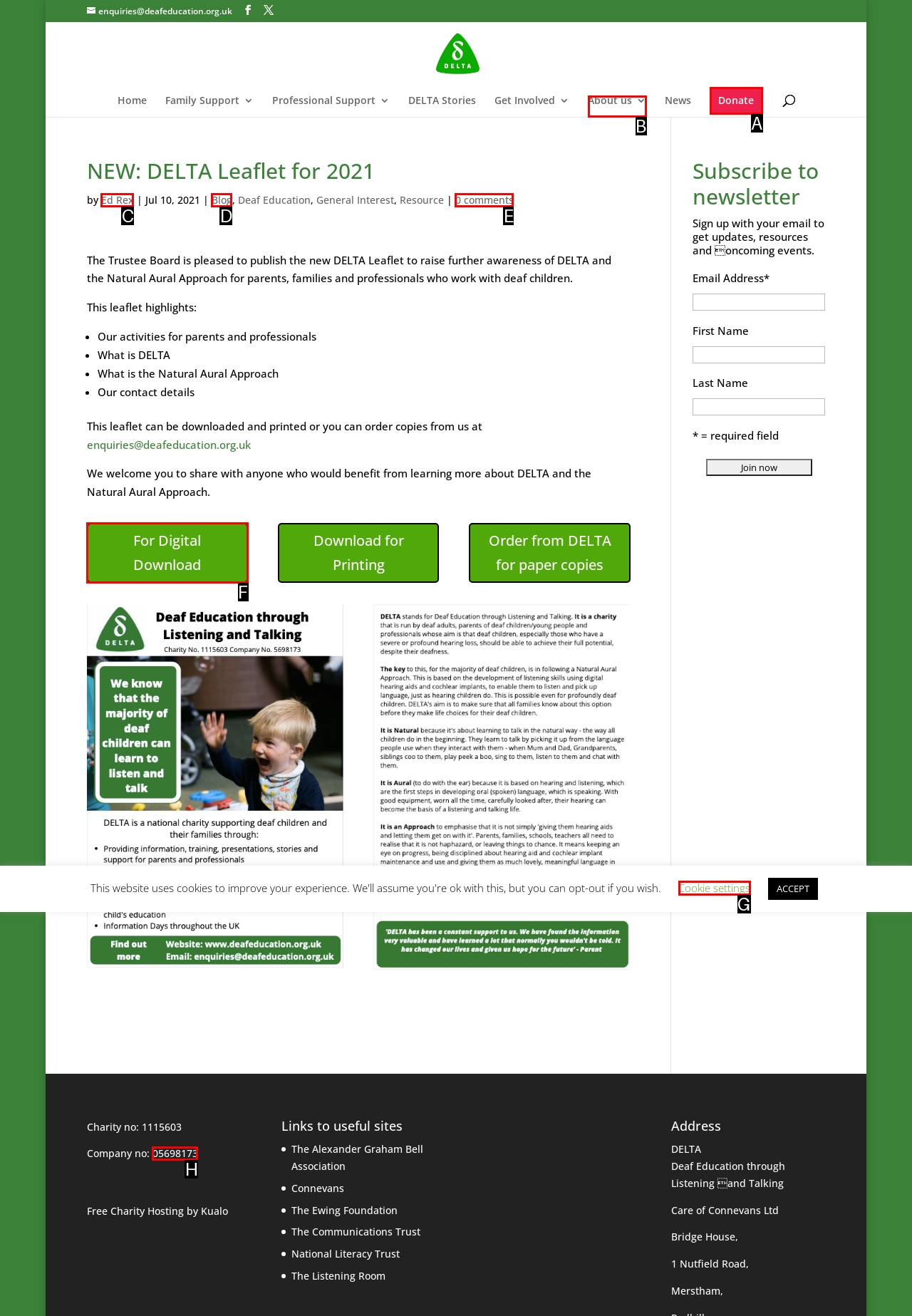Which UI element should you click on to achieve the following task: Search for something? Provide the letter of the correct option.

None